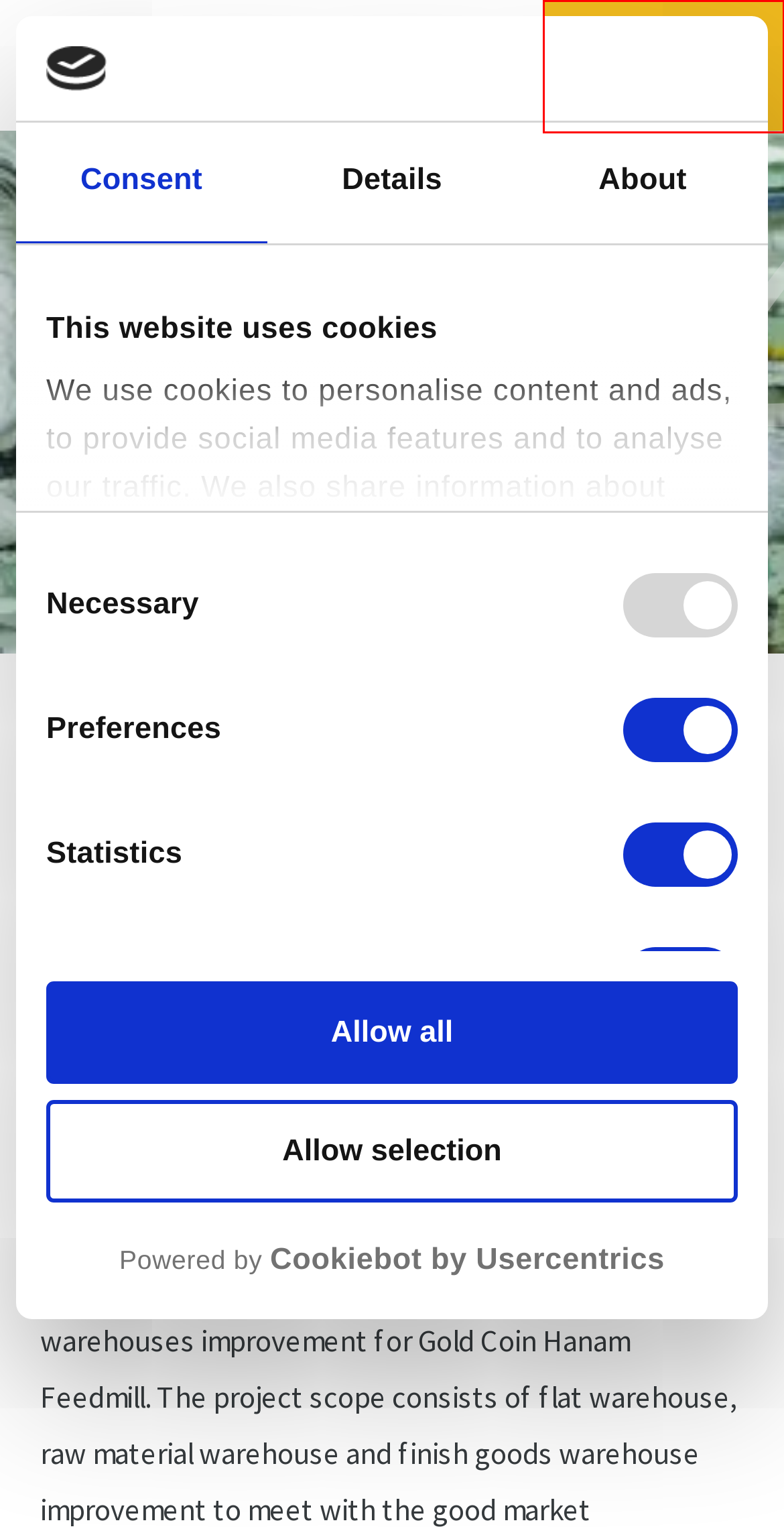Given a screenshot of a webpage with a red bounding box, please pick the webpage description that best fits the new webpage after clicking the element inside the bounding box. Here are the candidates:
A. Vietnam Offices | We Work Worldwide | IntES
B. The International Engineering Consultant For You | Home | IntES
C. Contact us l We Work Worldwide | IntES
D. Procurement Process | We Work Worldwide | IntES
E. IntES: Construction Management
F. Privacy statement - IntES
G. Disclaimer - IntES
H. Structural Engineering Consultant | We Work Worldwide | IntES

C